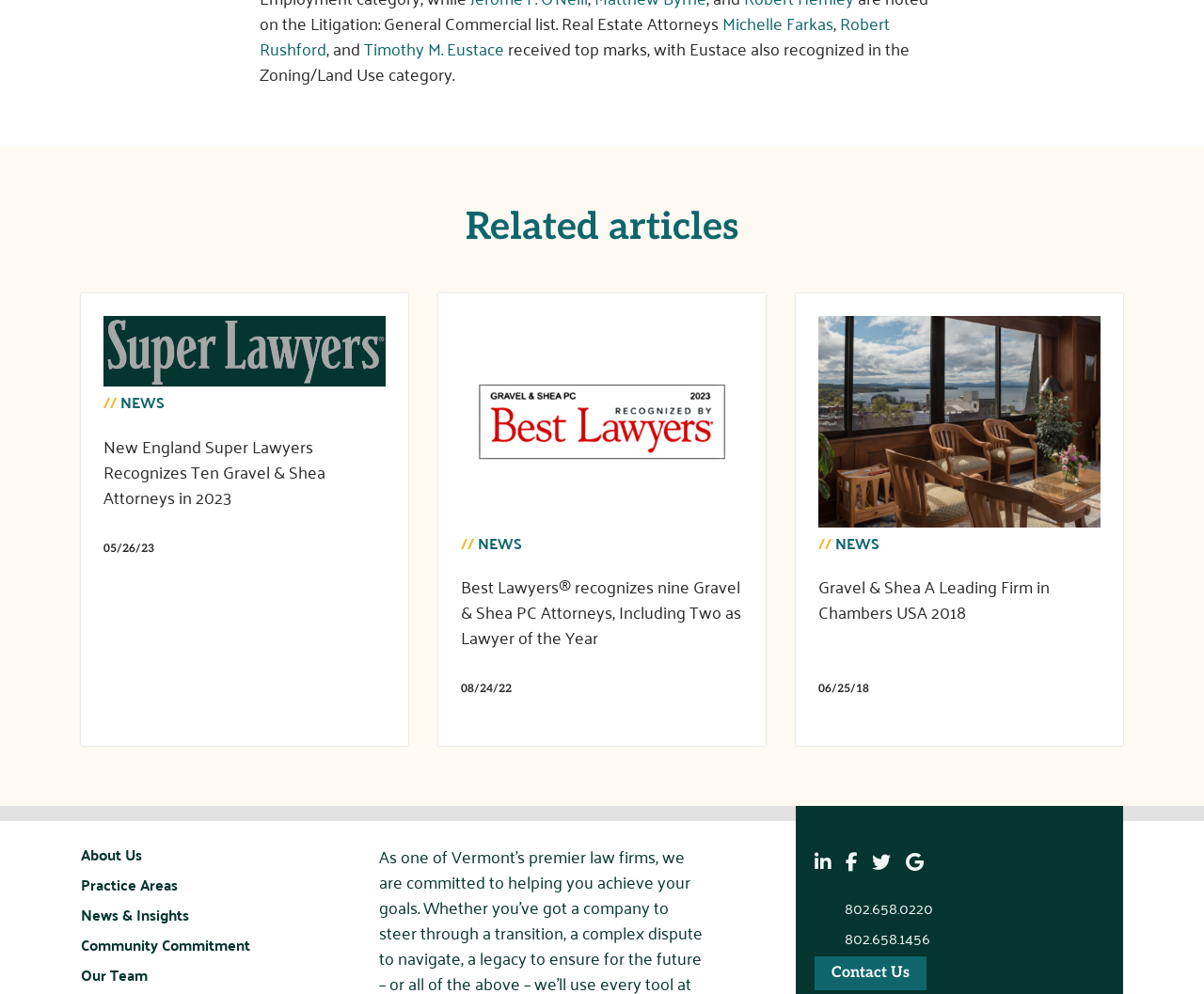Please determine the bounding box coordinates of the element to click on in order to accomplish the following task: "Check news and insights". Ensure the coordinates are four float numbers ranging from 0 to 1, i.e., [left, top, right, bottom].

[0.067, 0.881, 0.157, 0.909]